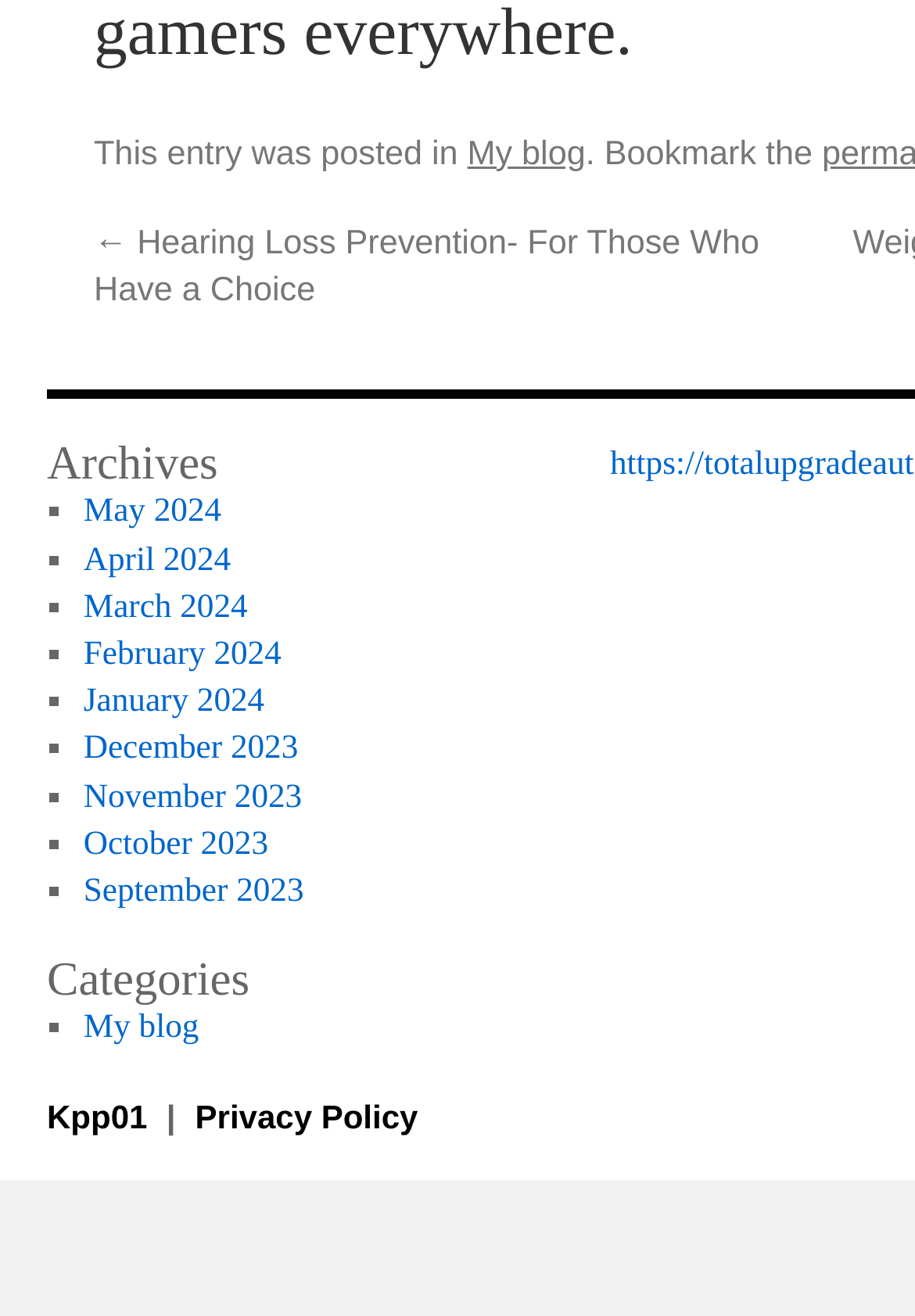What is the name of the blog?
Carefully analyze the image and provide a thorough answer to the question.

The name of the blog can be found in the top section of the webpage, where it says 'This entry was posted in' followed by a link to 'My blog'.